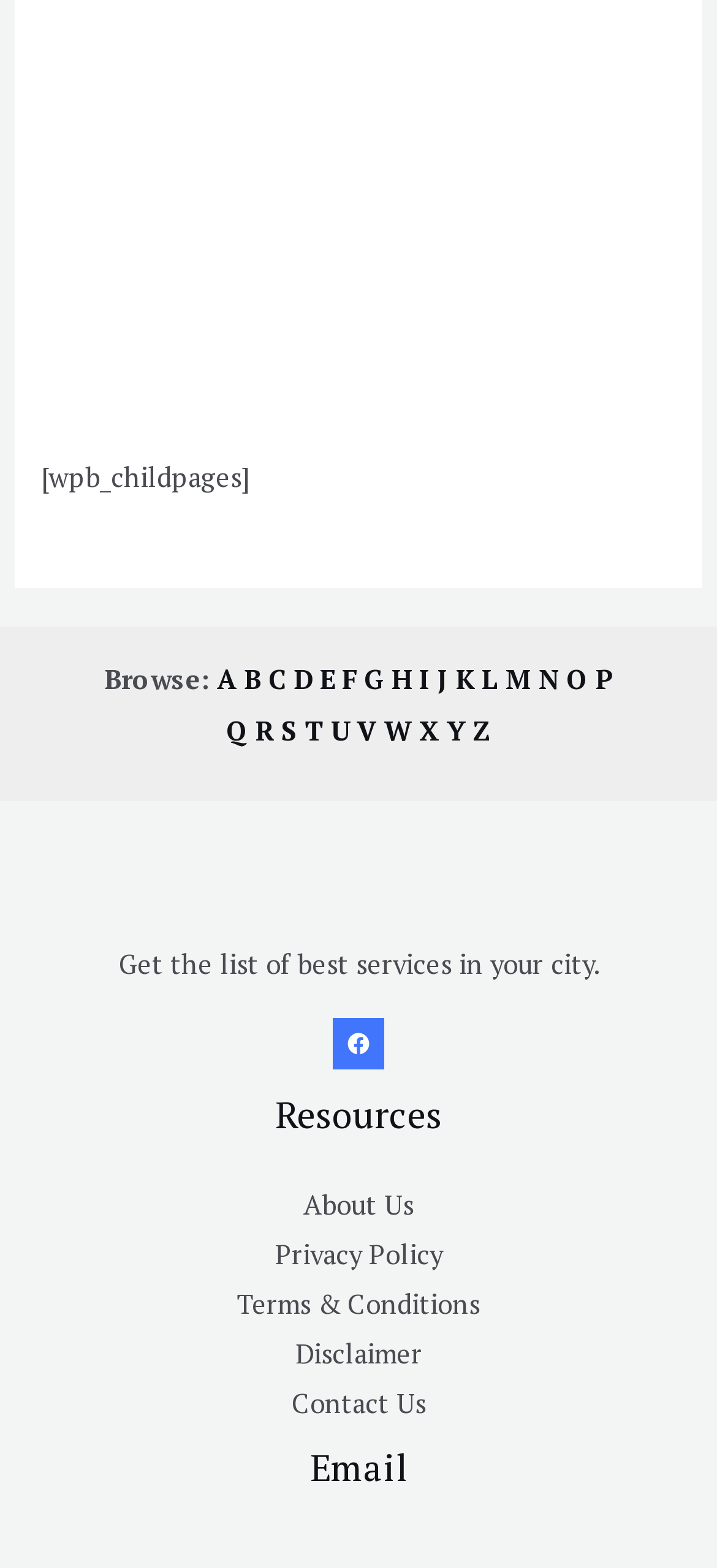Identify the bounding box coordinates of the clickable region necessary to fulfill the following instruction: "Visit Facebook page". The bounding box coordinates should be four float numbers between 0 and 1, i.e., [left, top, right, bottom].

[0.464, 0.649, 0.536, 0.682]